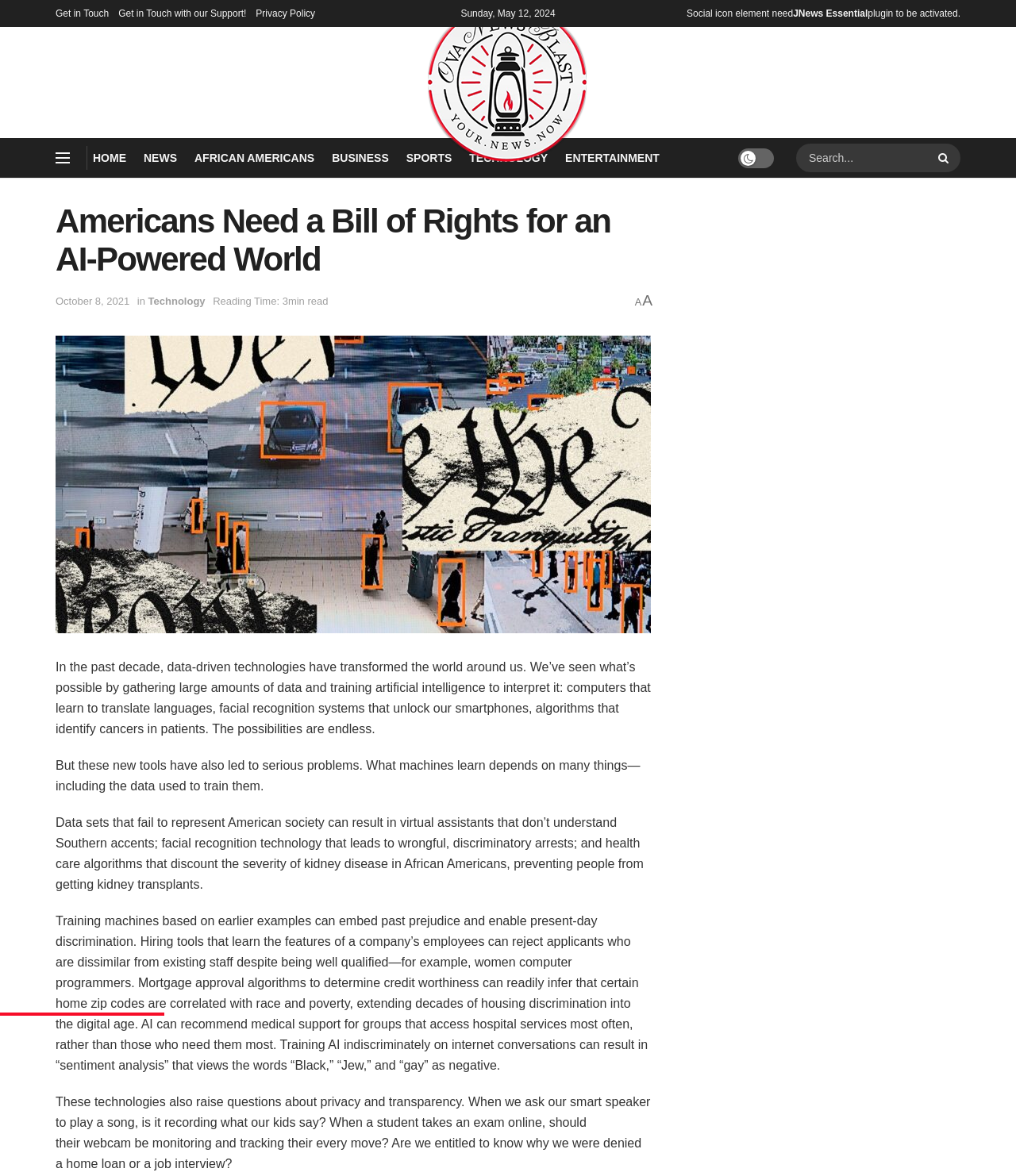Identify the bounding box for the element characterized by the following description: "Sports".

[0.4, 0.125, 0.445, 0.144]